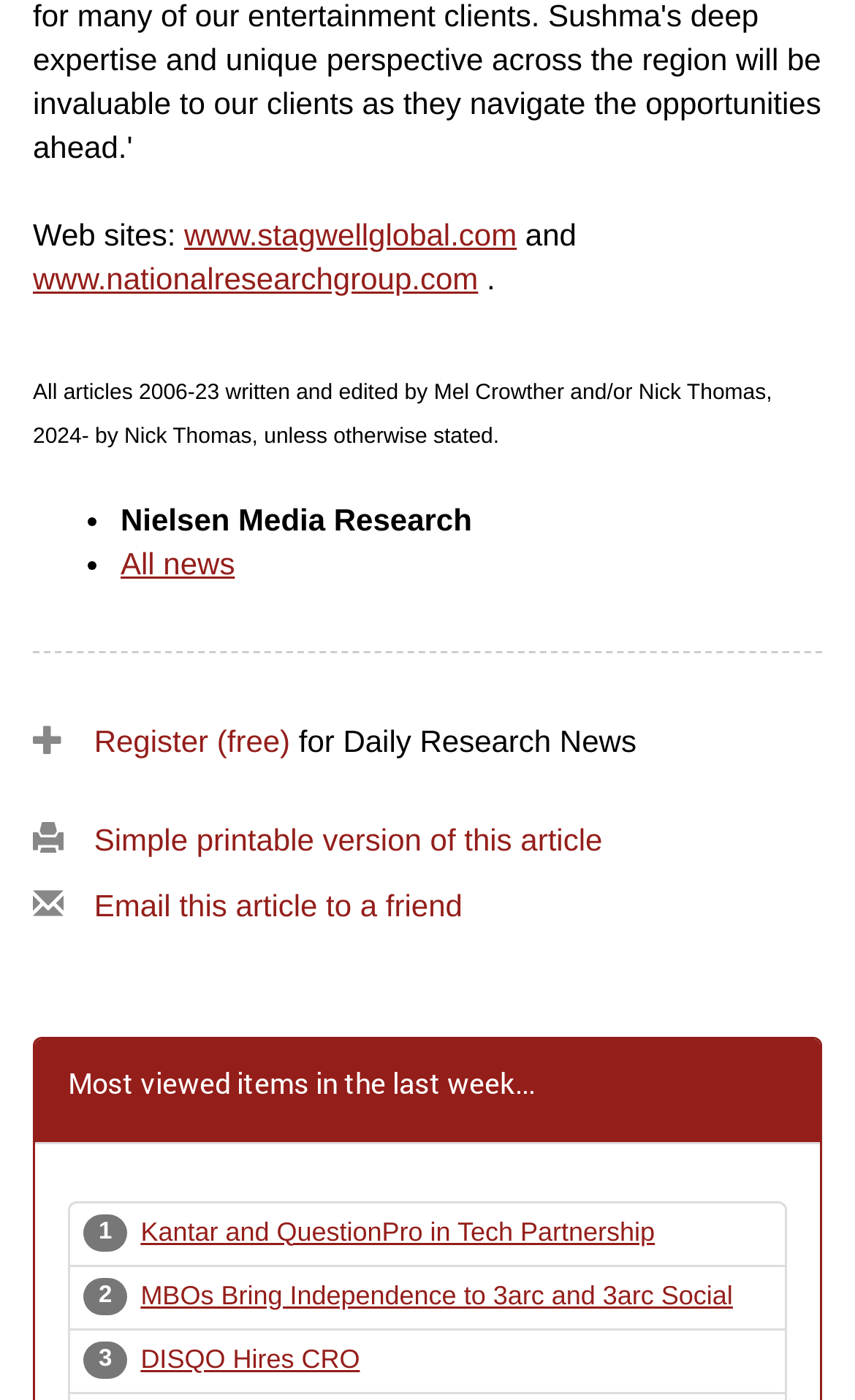How can I share an article with a friend?
Give a single word or phrase answer based on the content of the image.

Email this article to a friend